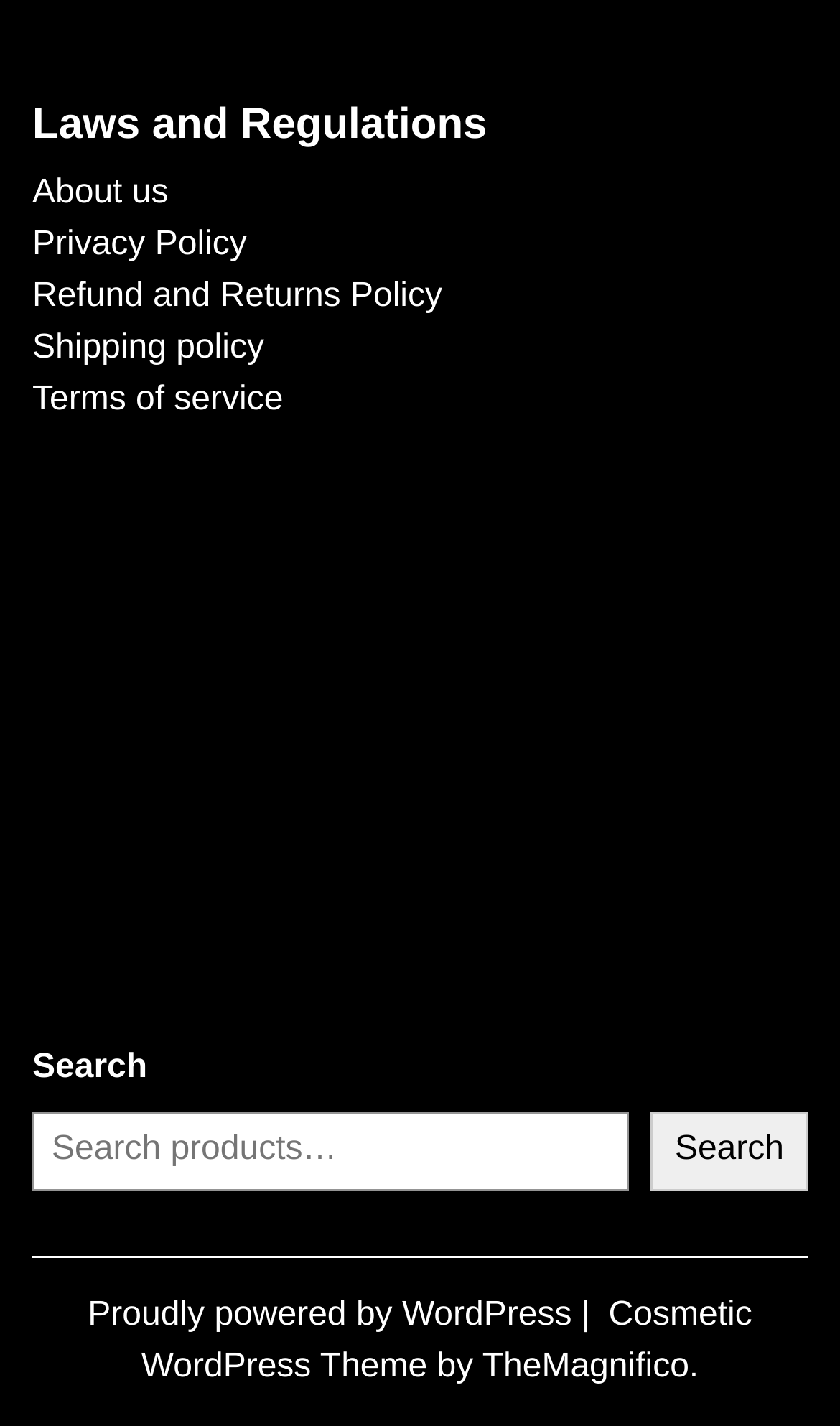What is the last link in the top section?
Look at the screenshot and give a one-word or phrase answer.

Terms of service